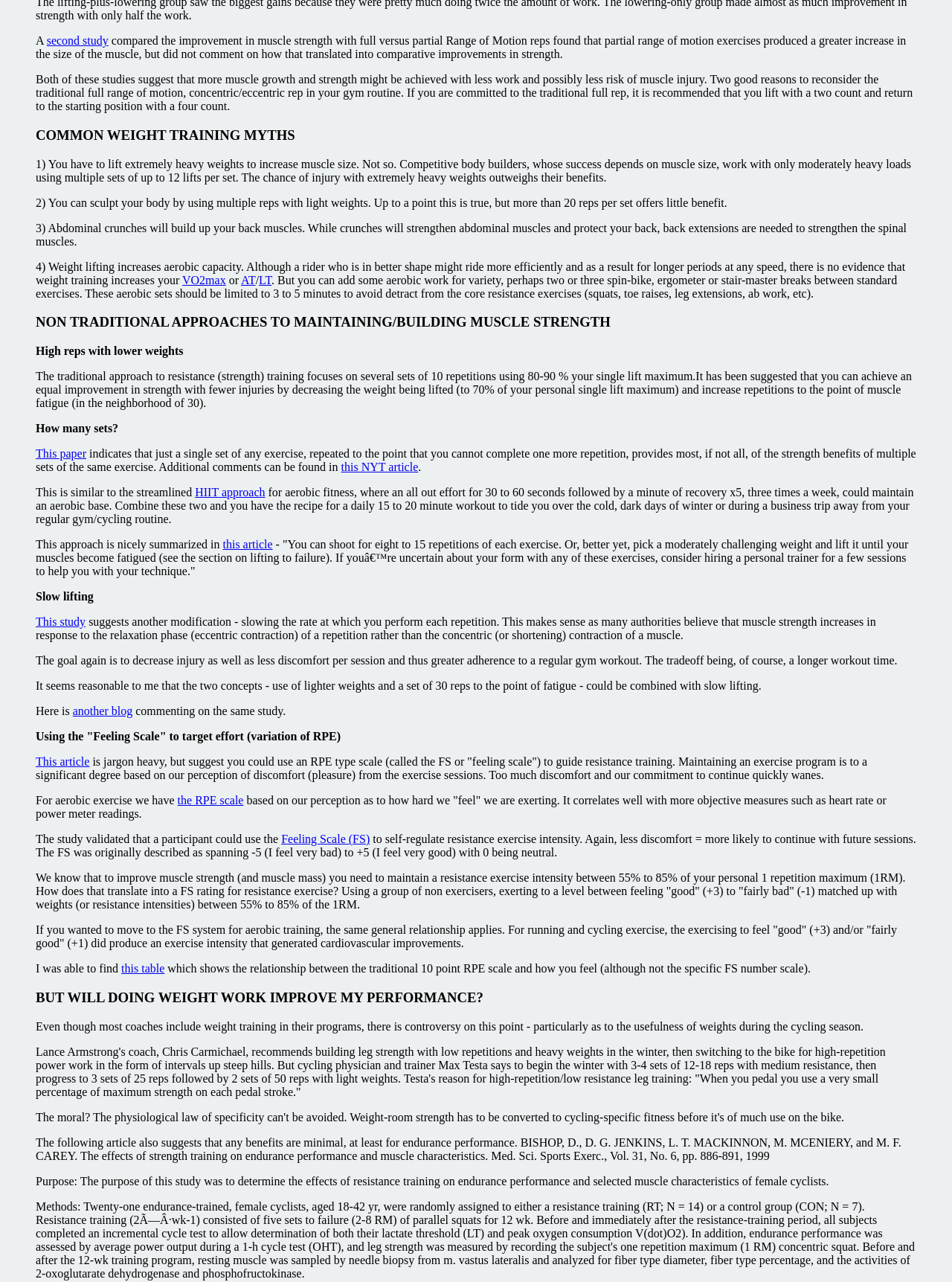Give a one-word or short phrase answer to the question: 
What is the Feeling Scale used for?

To target effort in resistance training